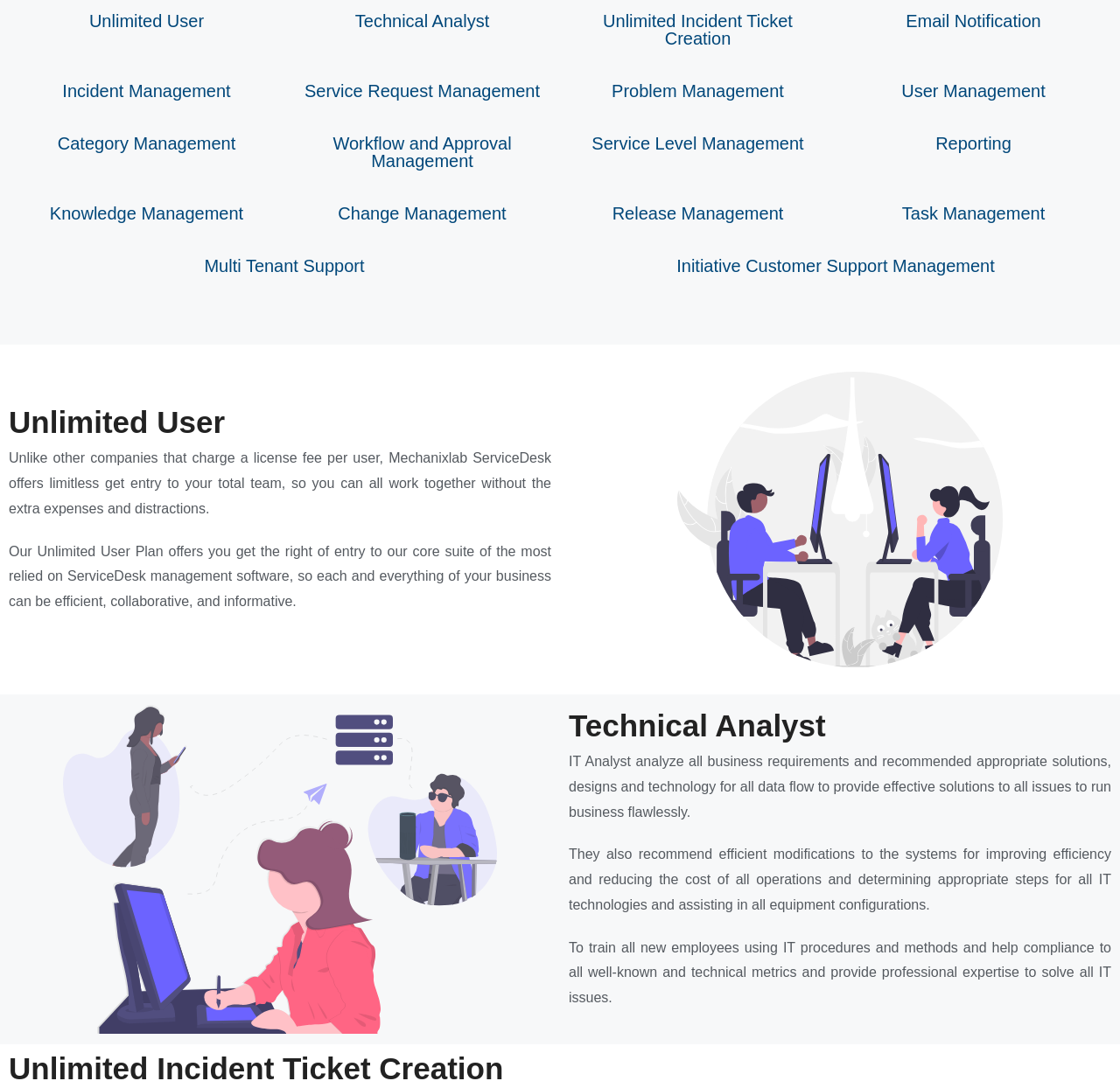Provide the bounding box coordinates for the UI element described in this sentence: "Multi Tenant Support". The coordinates should be four float values between 0 and 1, i.e., [left, top, right, bottom].

[0.182, 0.236, 0.325, 0.253]